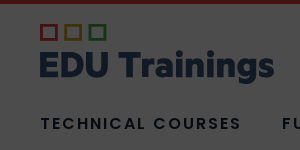What type of courses does the organization provide?
Kindly answer the question with as much detail as you can.

The caption indicates that the organization provides structured educational programs, as evidenced by the words 'TECHNICAL COURSES' and 'FUNDED COURSES' displayed below the logo, highlighting the focus of the organization on providing these types of courses.